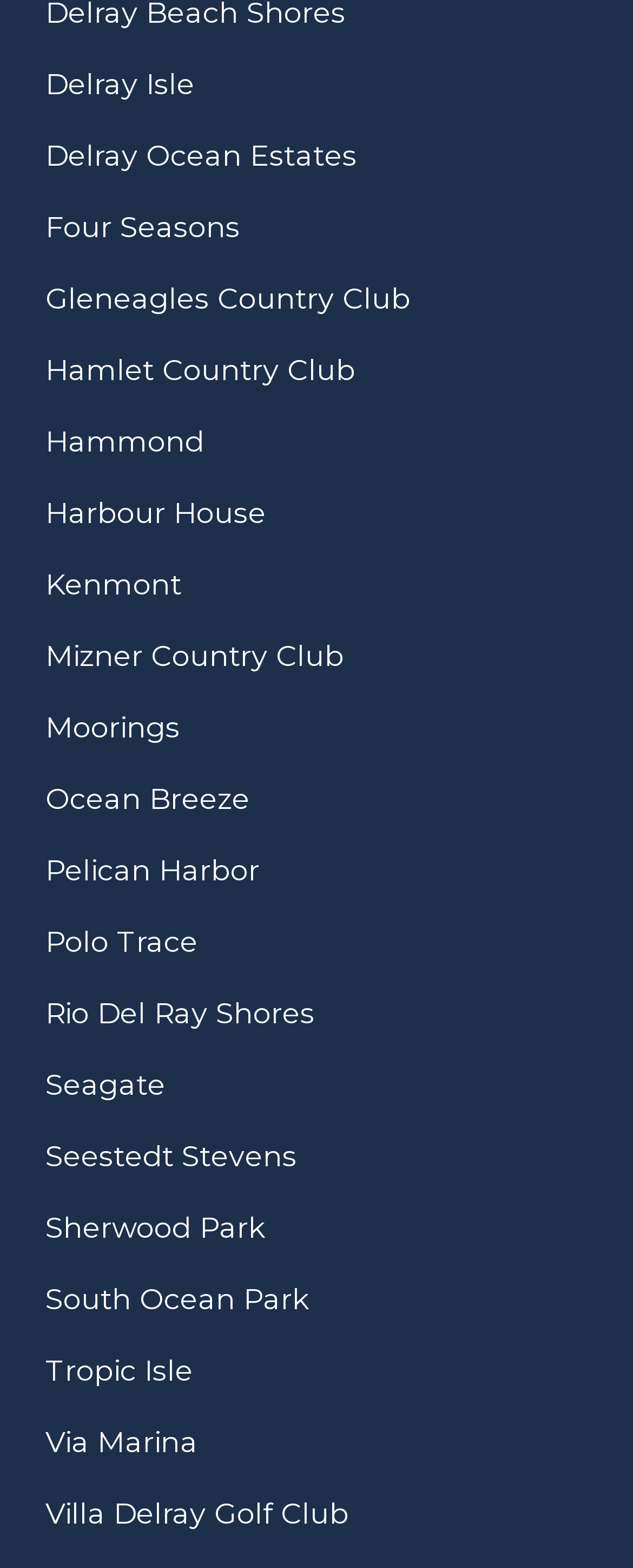Kindly determine the bounding box coordinates for the area that needs to be clicked to execute this instruction: "view Tropic Isle".

[0.051, 0.855, 0.326, 0.893]